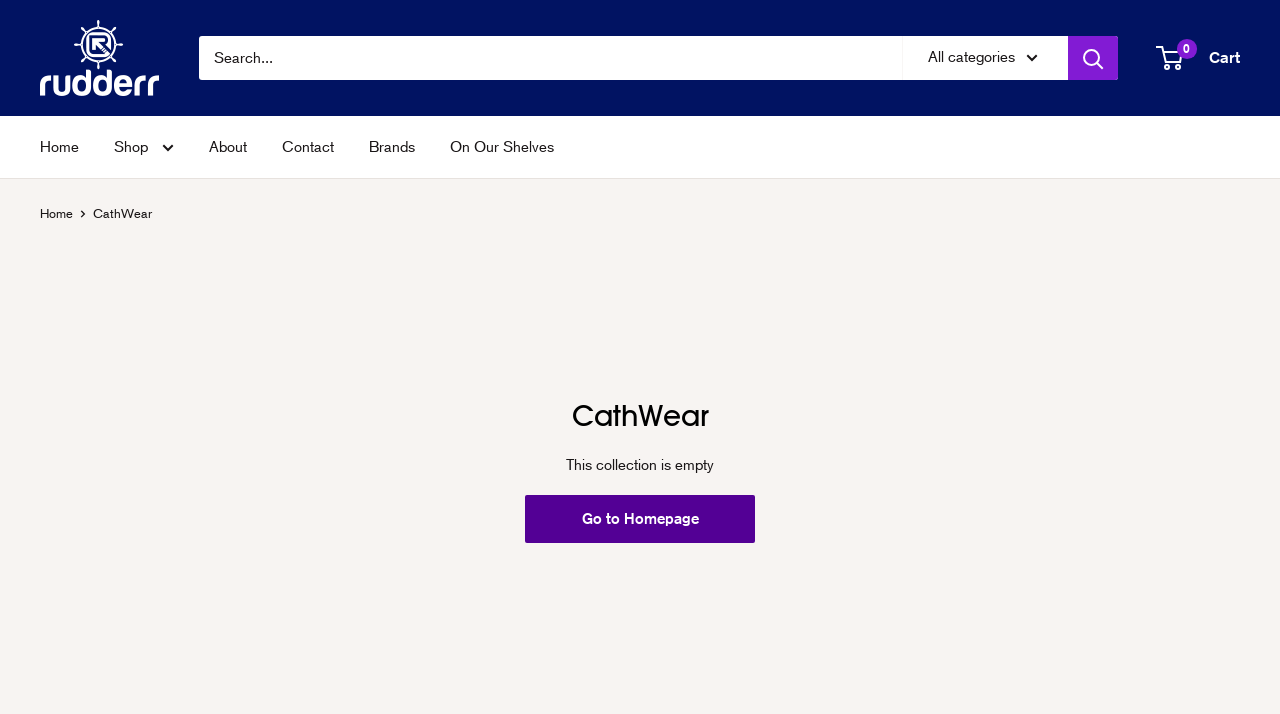Use one word or a short phrase to answer the question provided: 
What is the name of the website?

CathWear